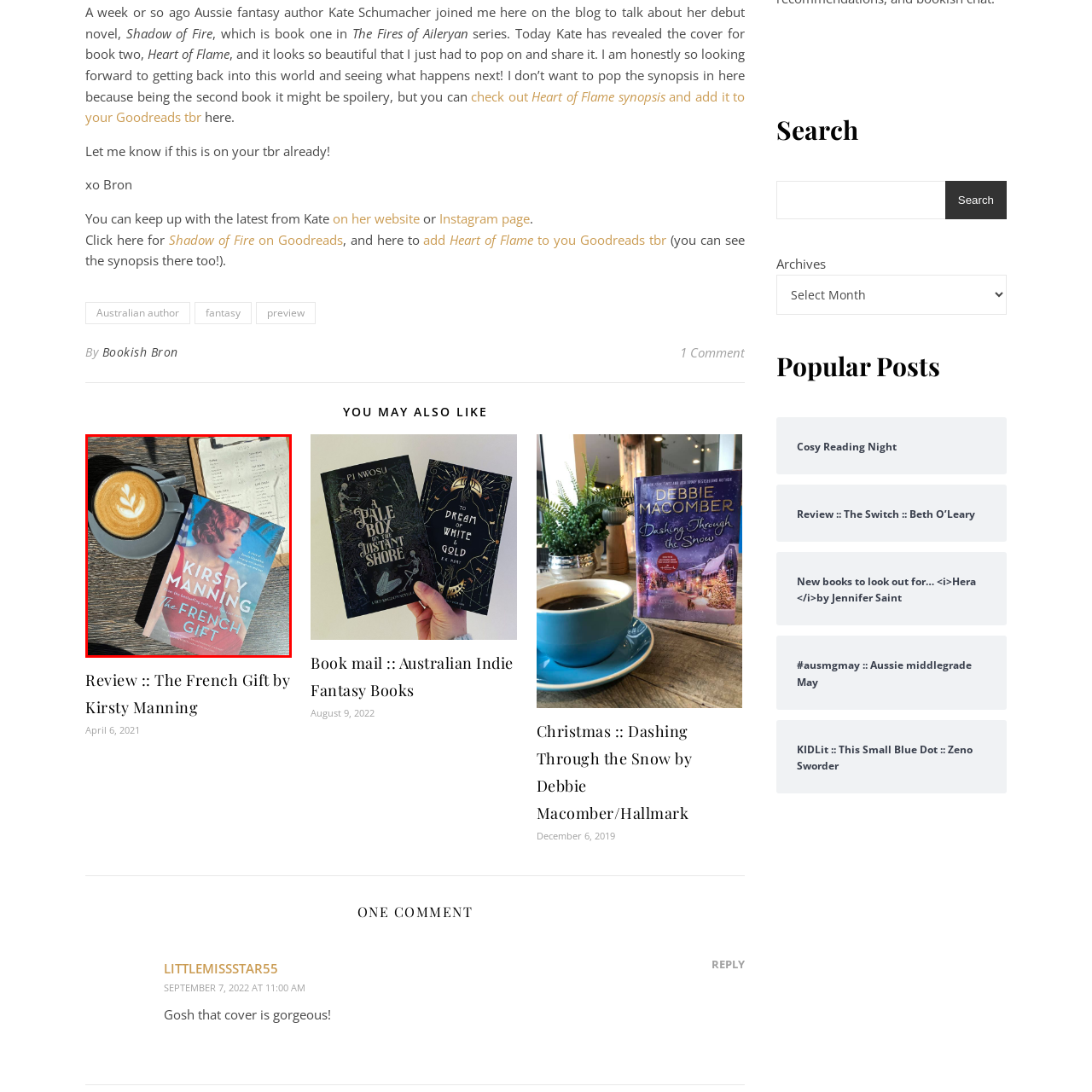What is the object in the background? Observe the image within the red bounding box and give a one-word or short-phrase answer.

Clipboard